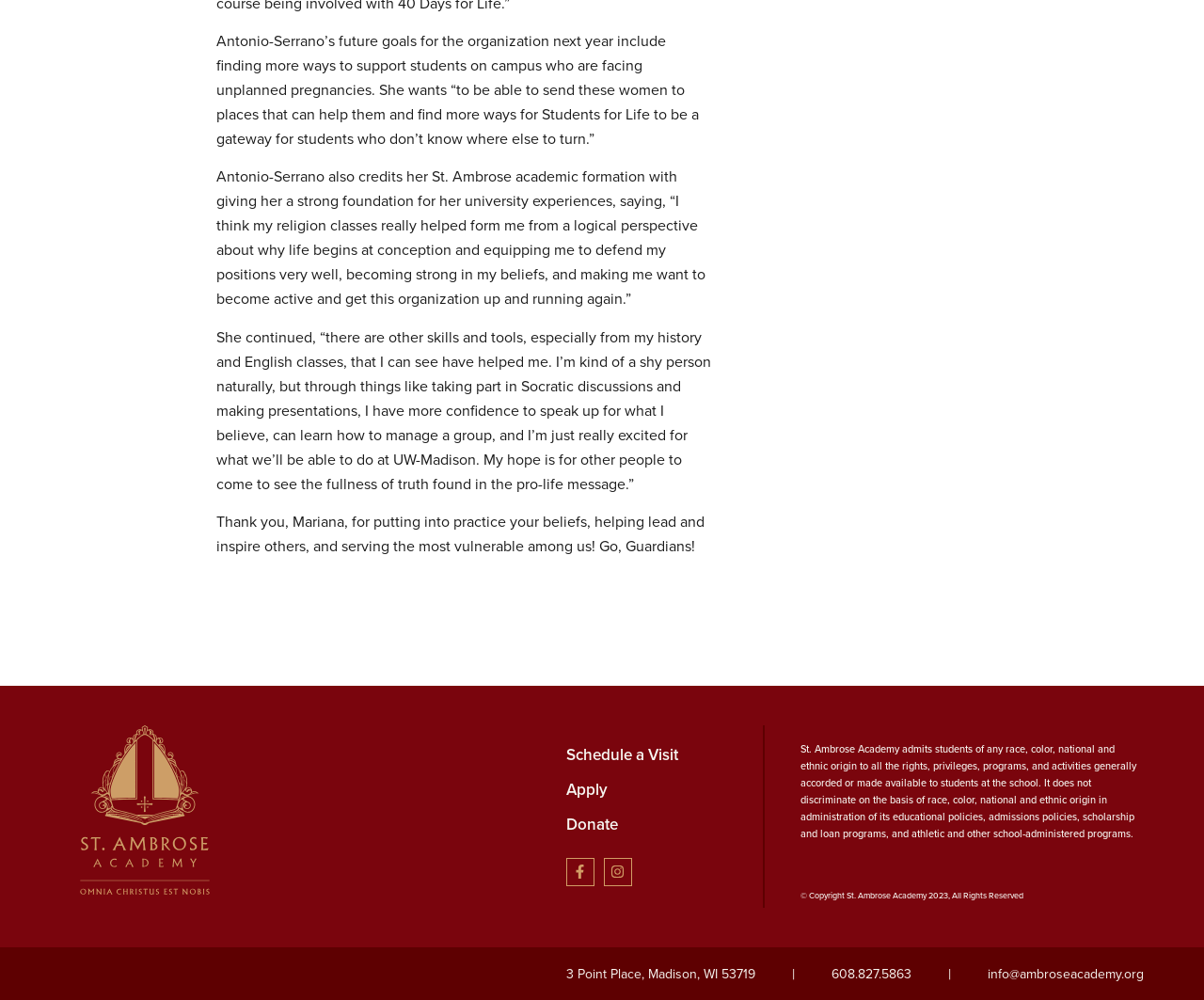Could you please study the image and provide a detailed answer to the question:
What is Antonio-Serrano's goal for the organization?

Based on the StaticText element with ID 271, Antonio-Serrano's future goals for the organization next year include finding more ways to support students on campus who are facing unplanned pregnancies.